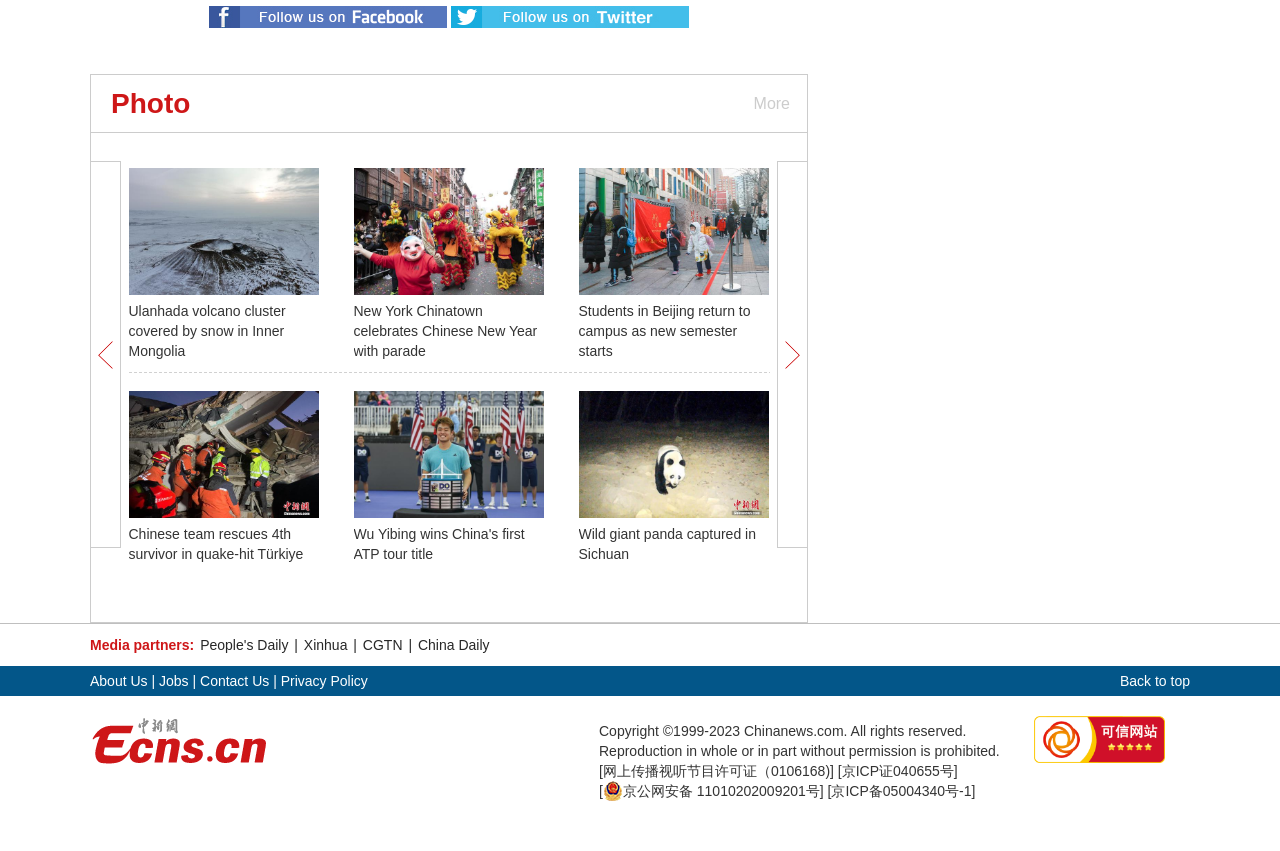Could you find the bounding box coordinates of the clickable area to complete this instruction: "View the photo"?

[0.087, 0.103, 0.149, 0.14]